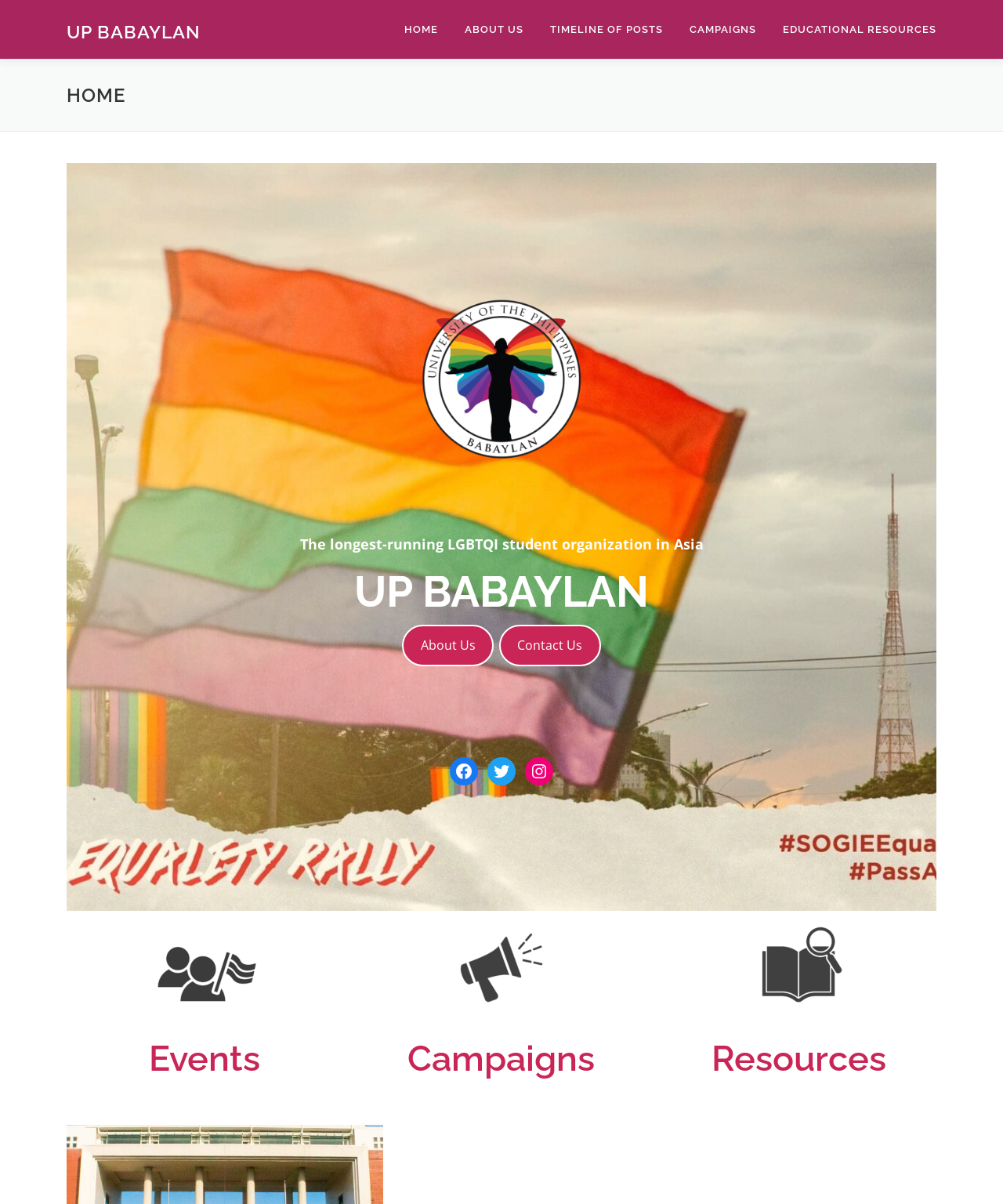How many figures are there on the homepage?
Identify the answer in the screenshot and reply with a single word or phrase.

3